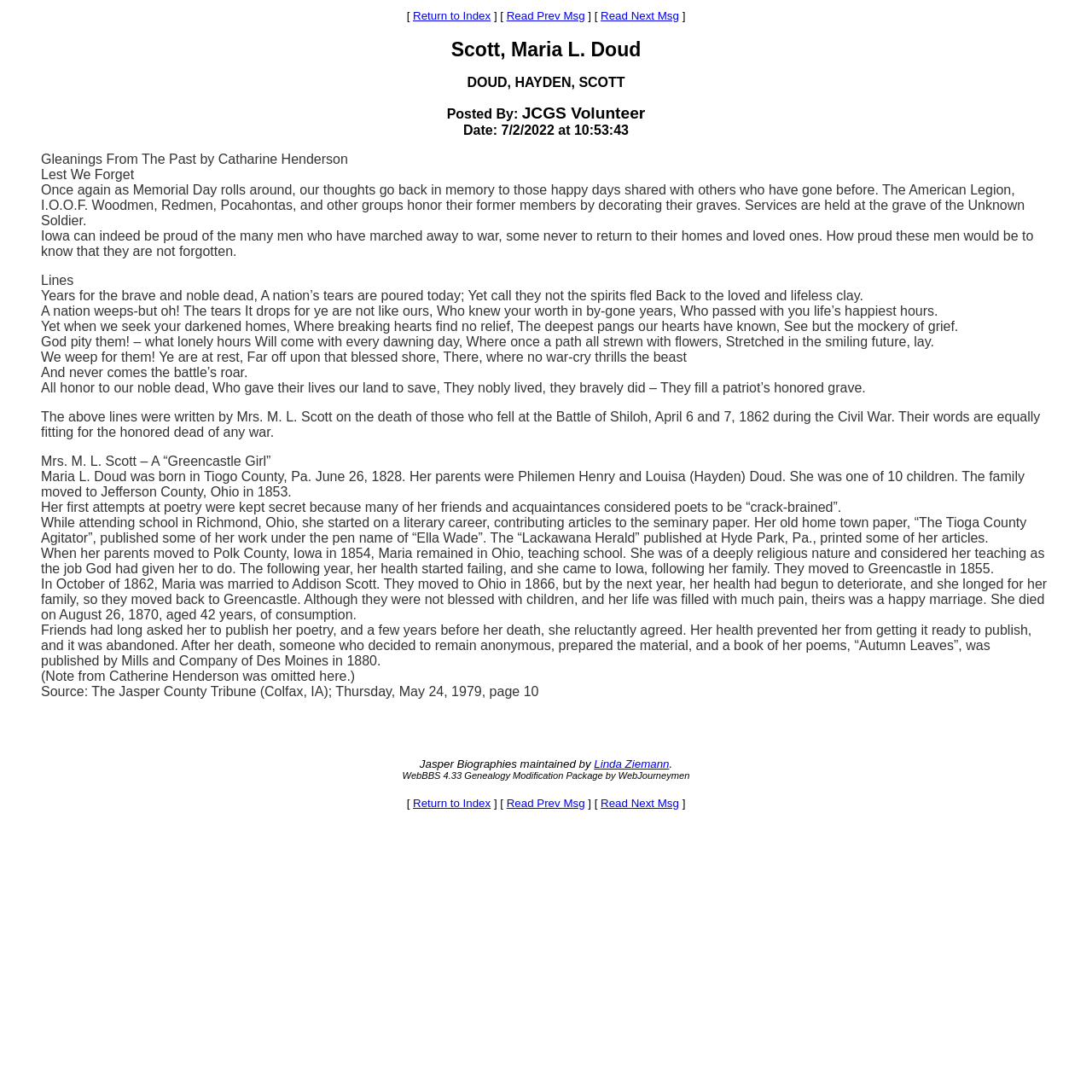Given the element description Return to Index, predict the bounding box coordinates for the UI element in the webpage screenshot. The format should be (top-left x, top-left y, bottom-right x, bottom-right y), and the values should be between 0 and 1.

[0.378, 0.009, 0.449, 0.02]